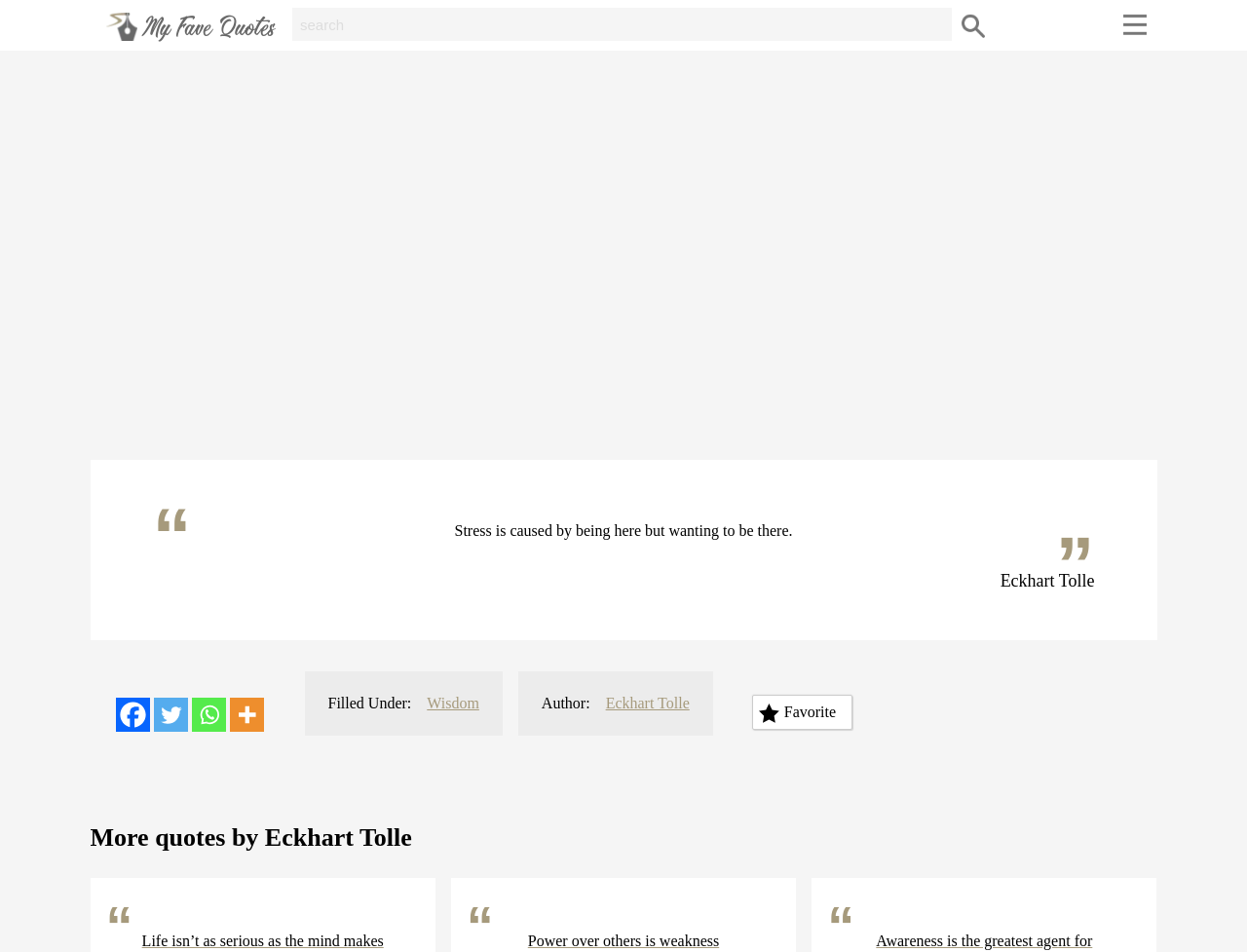What else can be found on the webpage?
Examine the image and provide an in-depth answer to the question.

The webpage also contains more quotes by Eckhart Tolle, as indicated by the heading 'More quotes by Eckhart Tolle' at the bottom of the webpage, which suggests that users can find additional quotes by the same author.